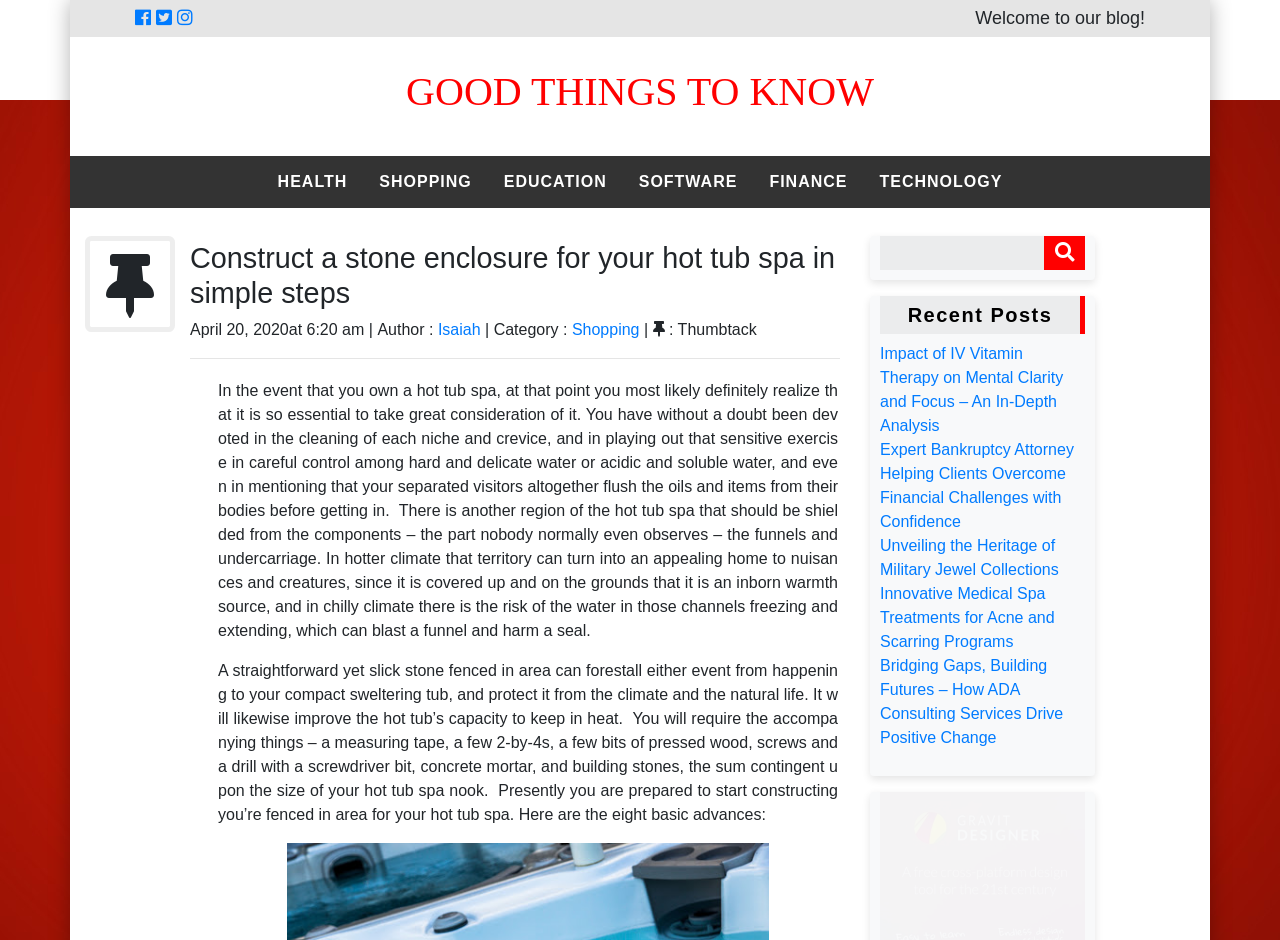Please identify the bounding box coordinates of the element I should click to complete this instruction: 'Click the 'EDUCATION' link'. The coordinates should be given as four float numbers between 0 and 1, like this: [left, top, right, bottom].

[0.381, 0.166, 0.486, 0.221]